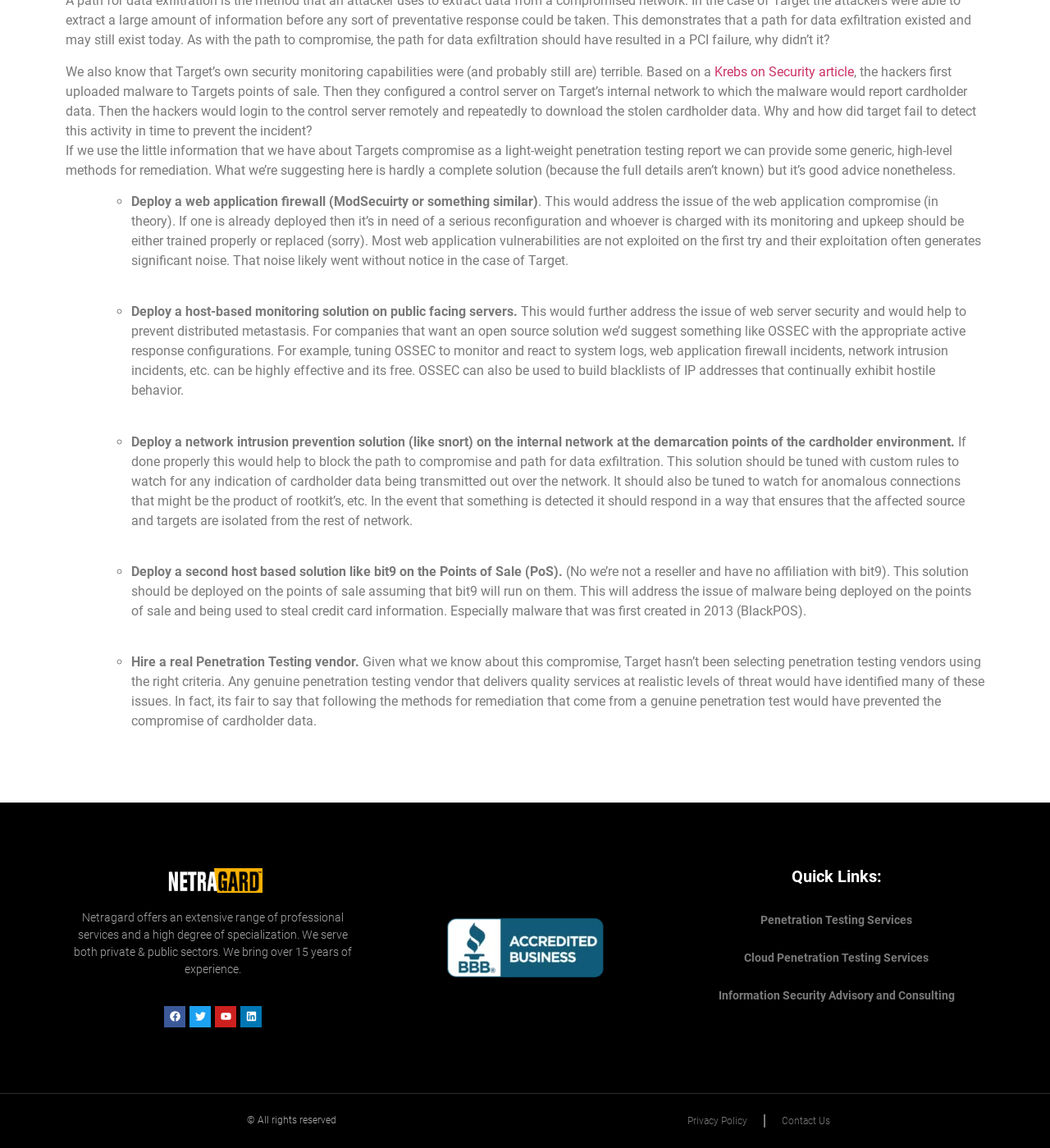Identify the bounding box coordinates for the region of the element that should be clicked to carry out the instruction: "Click on 'March 2020'". The bounding box coordinates should be four float numbers between 0 and 1, i.e., [left, top, right, bottom].

None